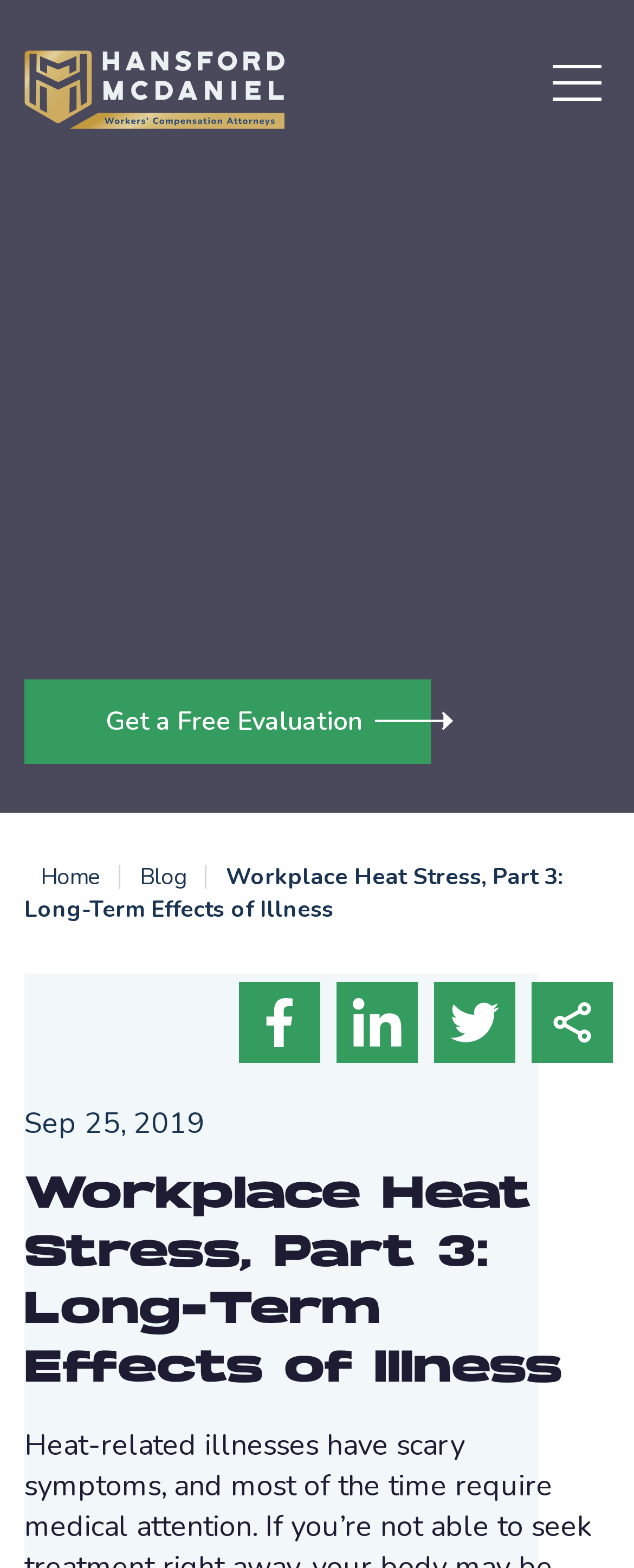Find the bounding box coordinates of the element to click in order to complete this instruction: "Read more about 'hereditary surnames'". The bounding box coordinates must be four float numbers between 0 and 1, denoted as [left, top, right, bottom].

None